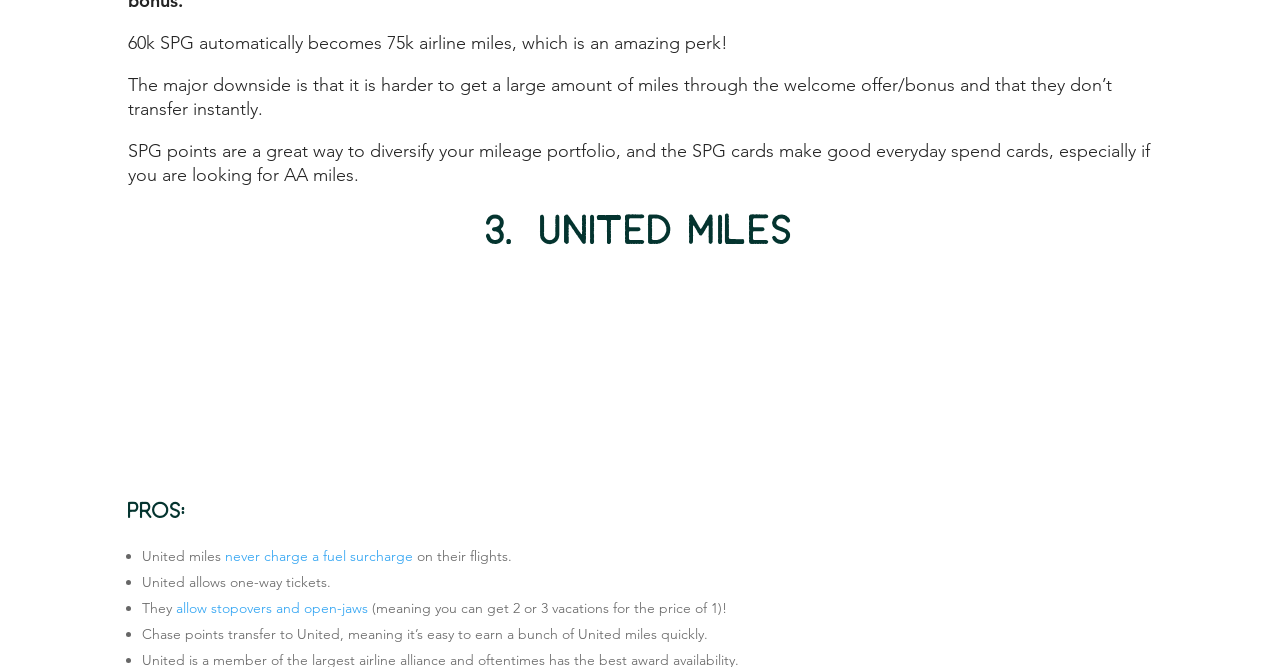Please provide a detailed answer to the question below by examining the image:
What is the benefit of 60k SPG?

According to the text, '60k SPG automatically becomes 75k airline miles, which is an amazing perk!' This implies that having 60k SPG points is beneficial because it can be converted to 75k airline miles.